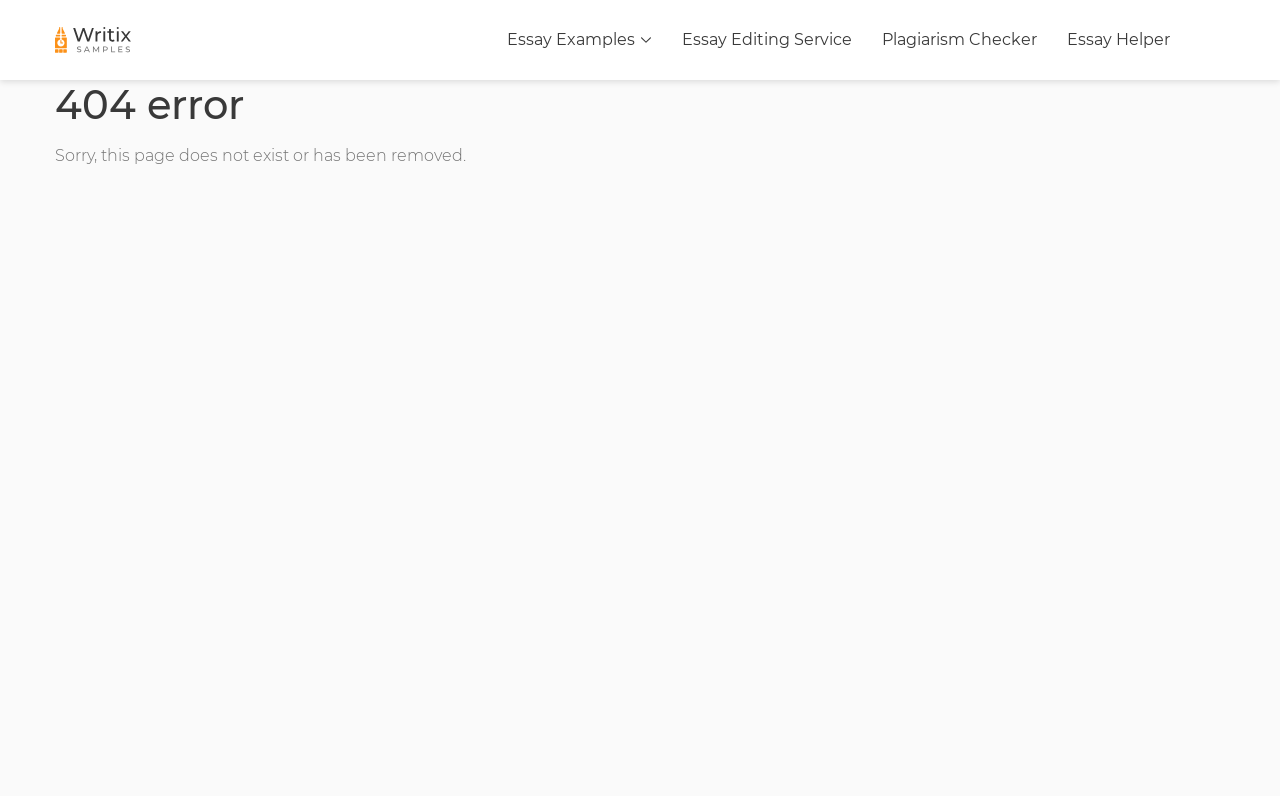Determine the bounding box coordinates for the HTML element described here: "Essay Helper".

[0.834, 0.034, 0.914, 0.066]